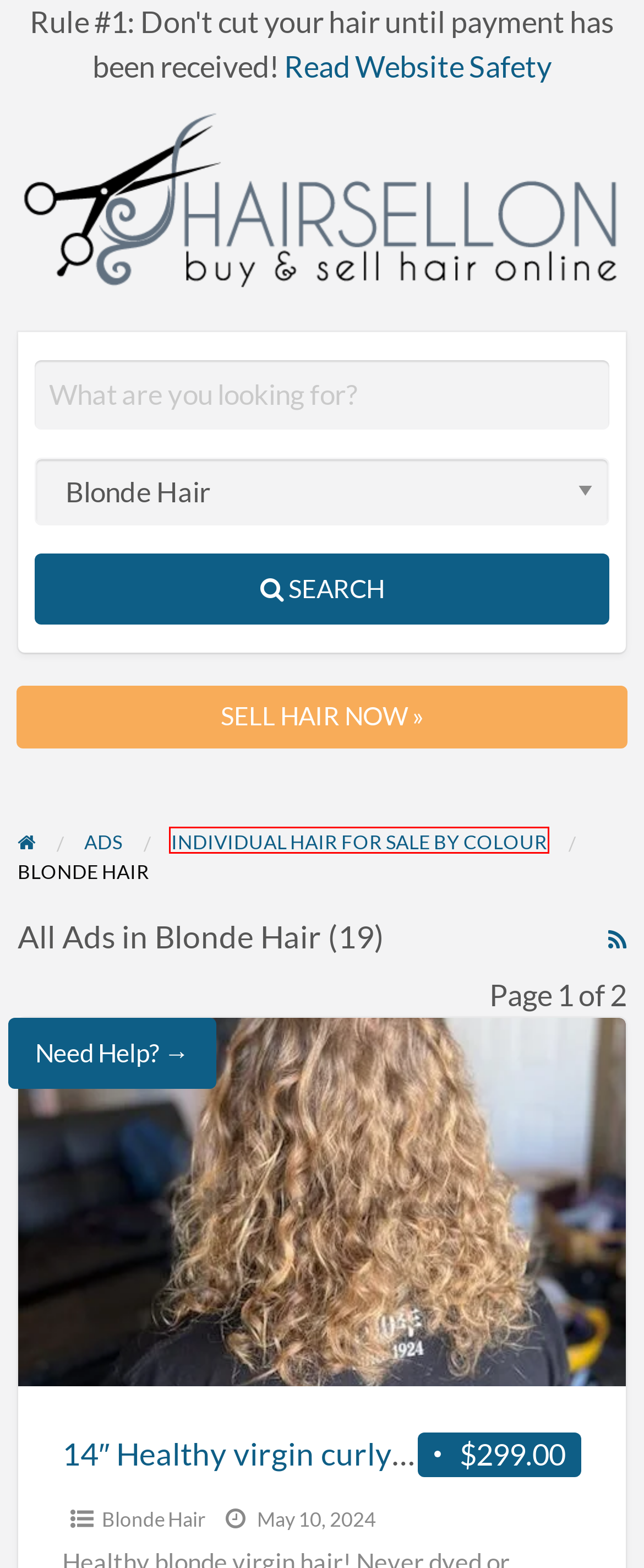You are given a screenshot of a webpage with a red rectangle bounding box around an element. Choose the best webpage description that matches the page after clicking the element in the bounding box. Here are the candidates:
A. Strawberry blond virgin hair - HairSellon
B. 18 inches Virgin blonde Swedish hair - HairSellon
C. Virgin Healthy Soft Golden Blonde Hair 12” gentle waves - HairSellon
D. 12” Blonde Hair - child - HairSellon
E. Hair Price Calculator | HairSellon
F. Frequently Asked Questions | HairSellon
G. 14" Healthy virgin curly blonde hair - HairSellon
H. Individual Hair for Sale By Colour Archives - HairSellon

H